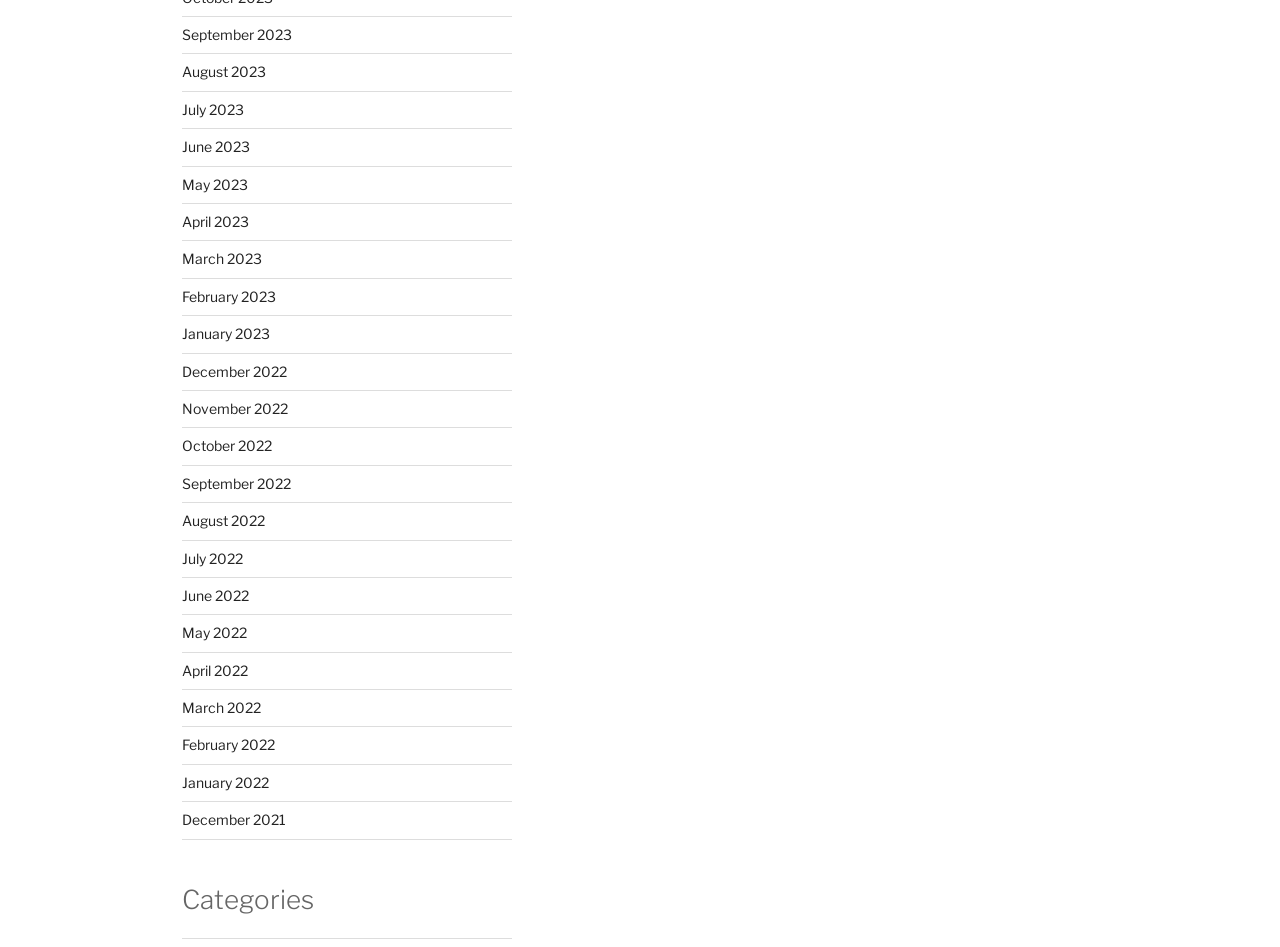Please answer the following question using a single word or phrase: 
Is there a 'Categories' section?

Yes